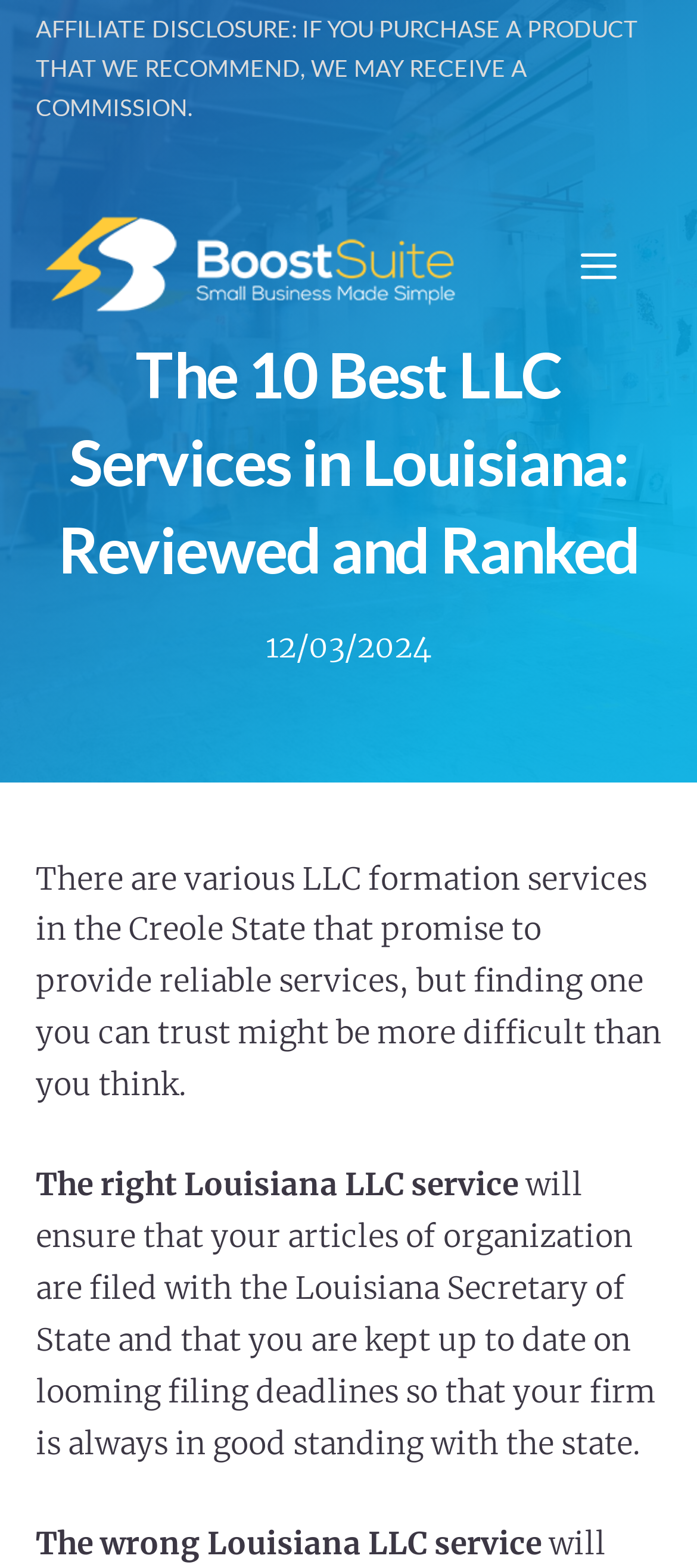Identify and provide the text of the main header on the webpage.

The 10 Best LLC Services in Louisiana: Reviewed and Ranked